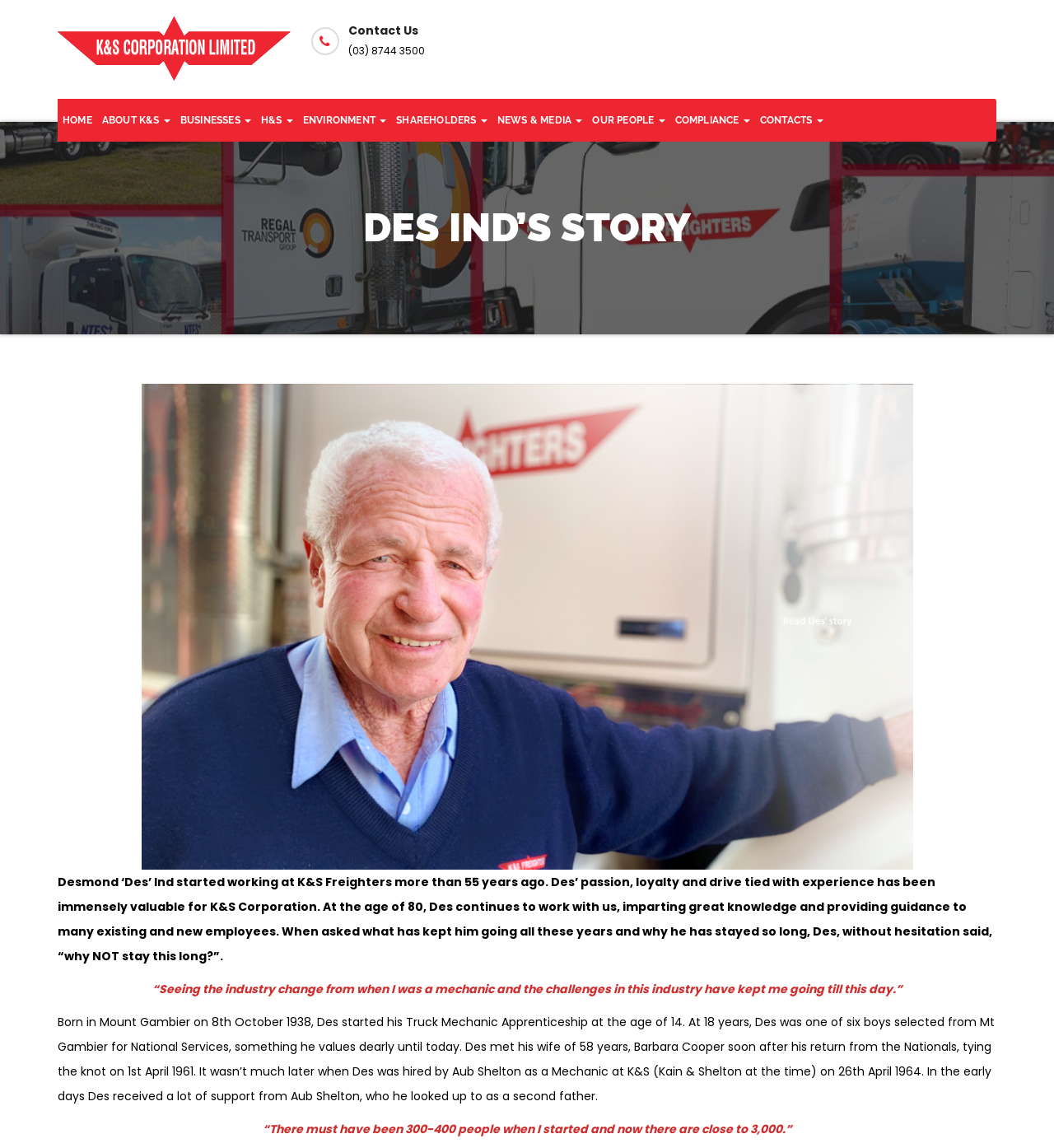Please determine the bounding box coordinates of the element's region to click for the following instruction: "Go to 'ABOUT K&S'".

[0.092, 0.086, 0.166, 0.123]